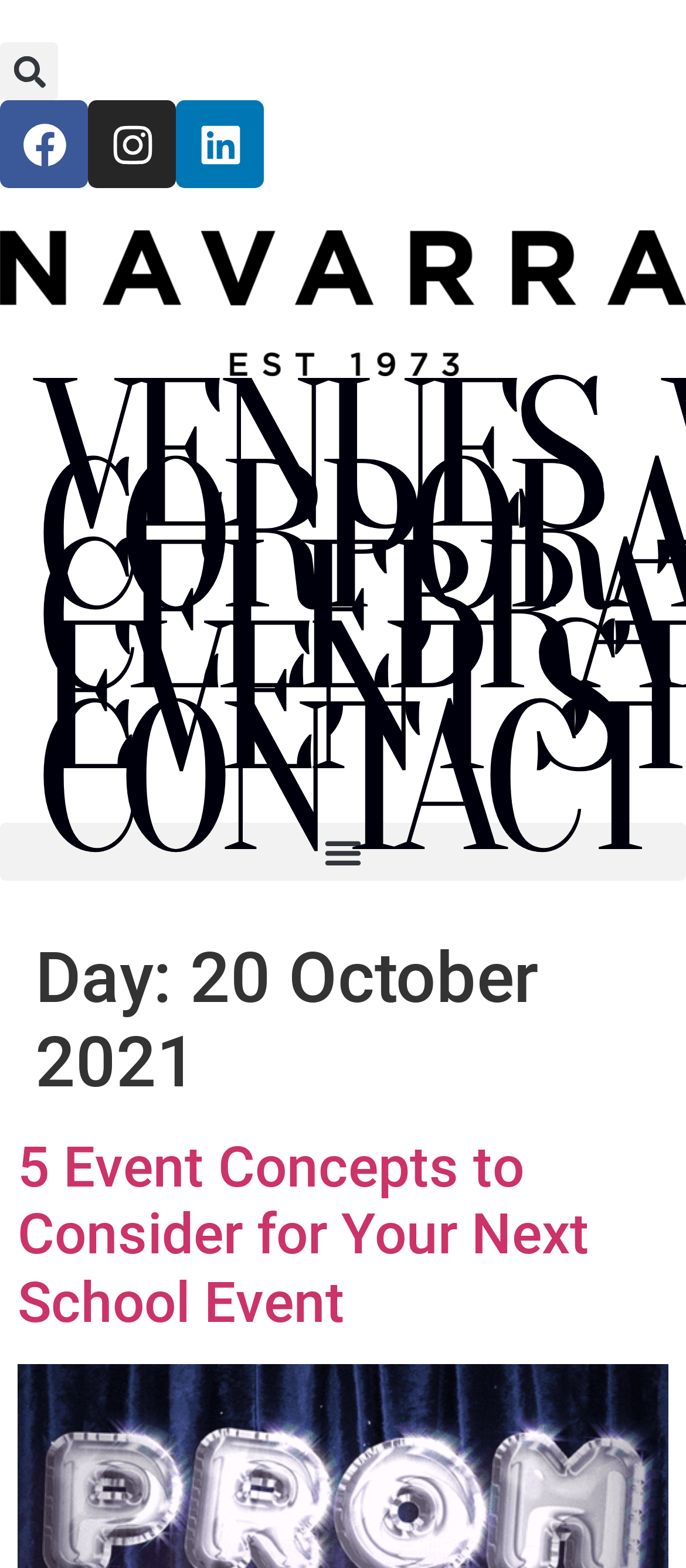What is the title of the article or blog post on the webpage?
Answer the question in a detailed and comprehensive manner.

The title of the article or blog post is mentioned in the header section of the webpage, specifically in the element with the text '5 Event Concepts to Consider for Your Next School Event'.